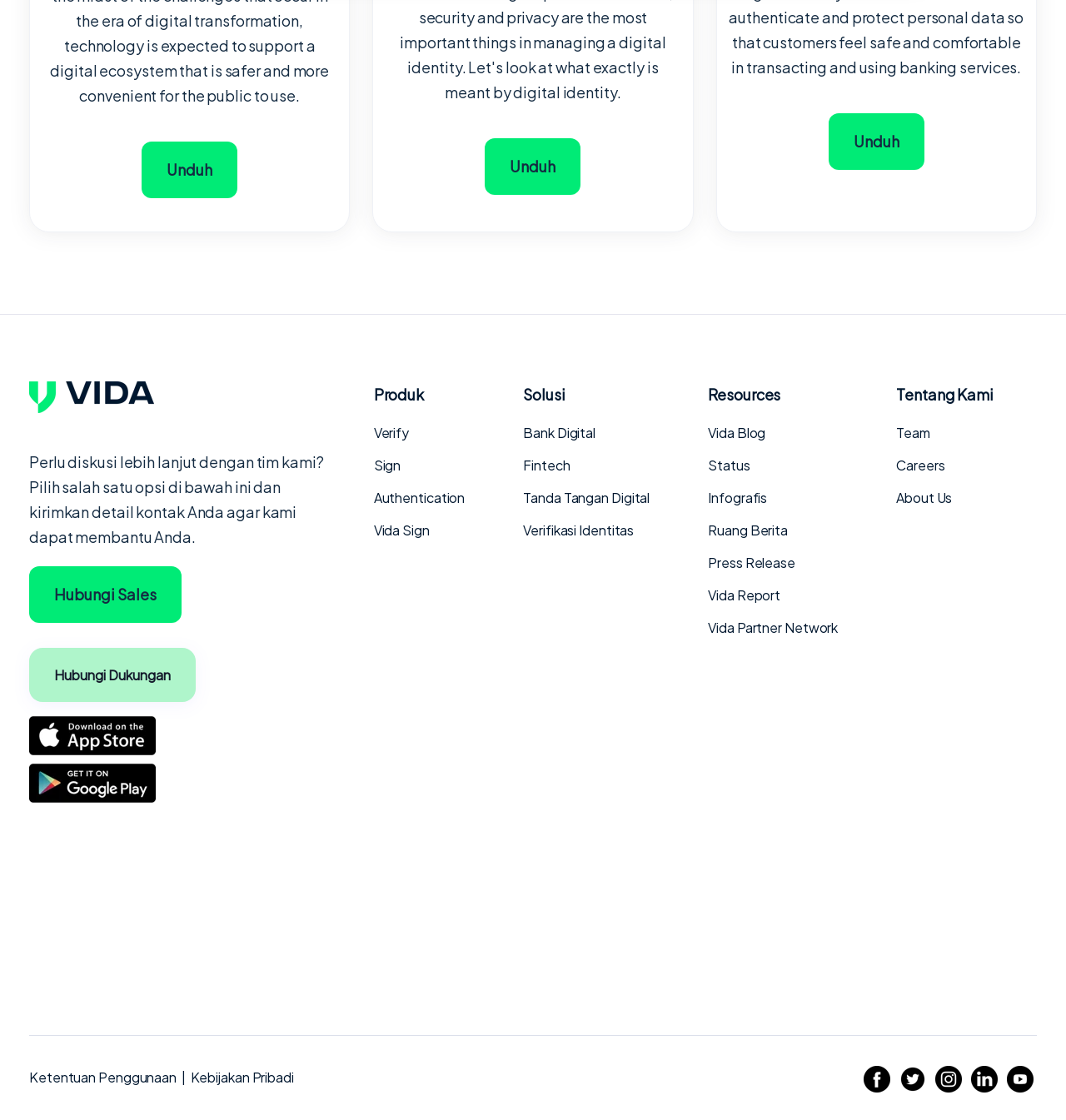What is the 'Vida Sign' link related to?
Carefully analyze the image and provide a detailed answer to the question.

The 'Vida Sign' link is likely related to digital signature services offered by the company. It may allow users to electronically sign documents or agreements, providing a secure and convenient way to authenticate their identities.